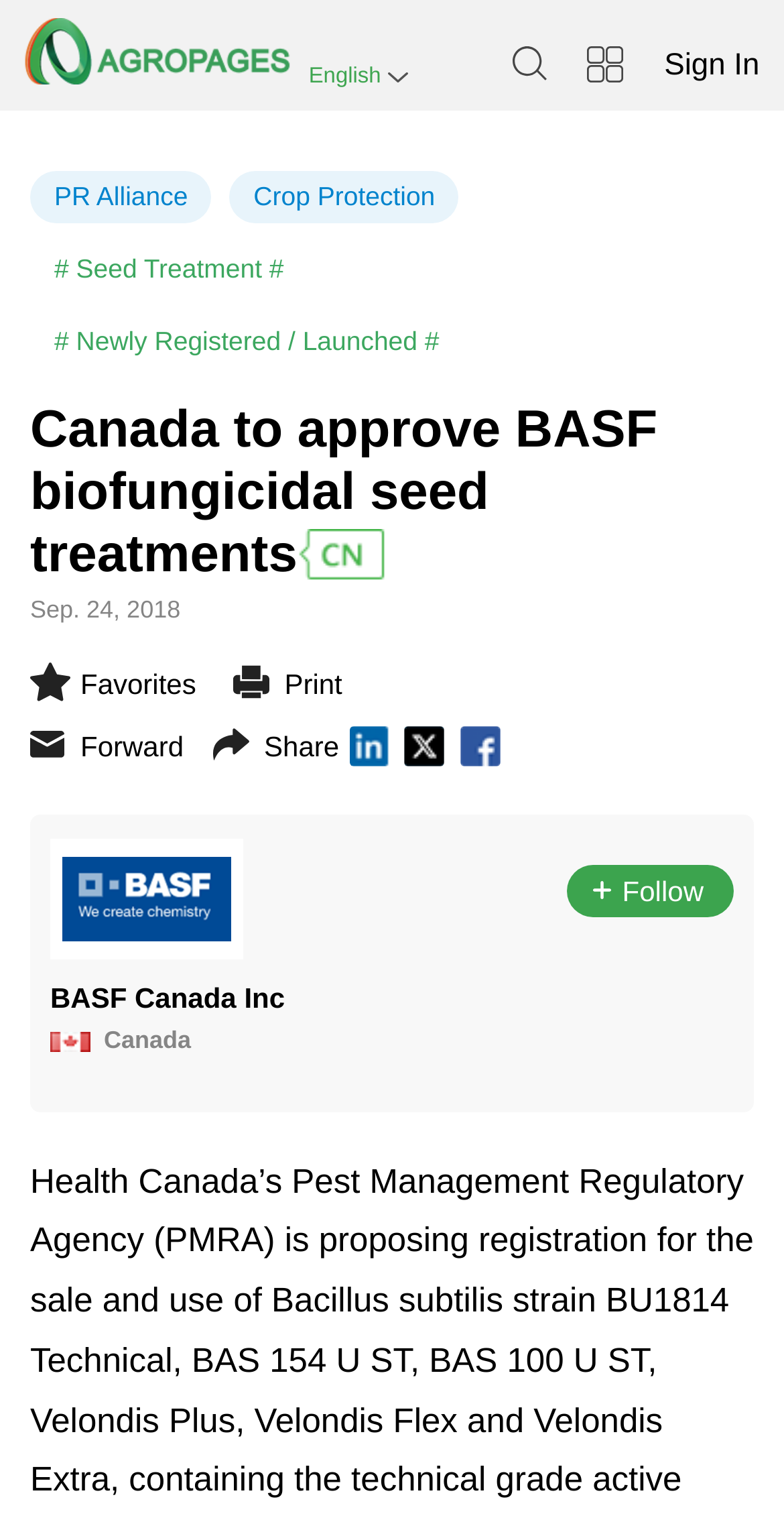Please specify the bounding box coordinates of the clickable section necessary to execute the following command: "Visit the PR Alliance page".

[0.038, 0.112, 0.27, 0.147]